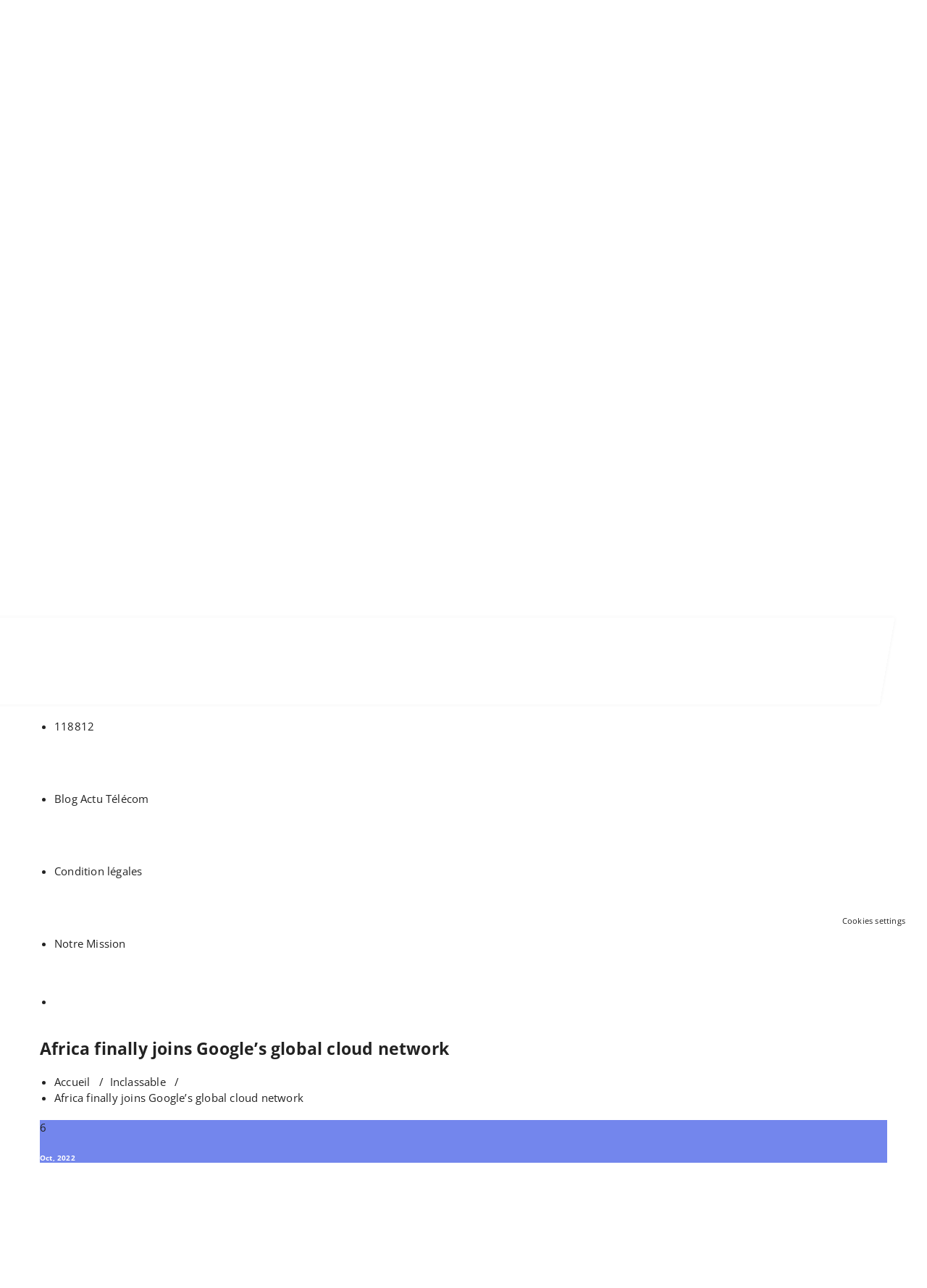Respond to the following query with just one word or a short phrase: 
What is the purpose of the list?

Navigation